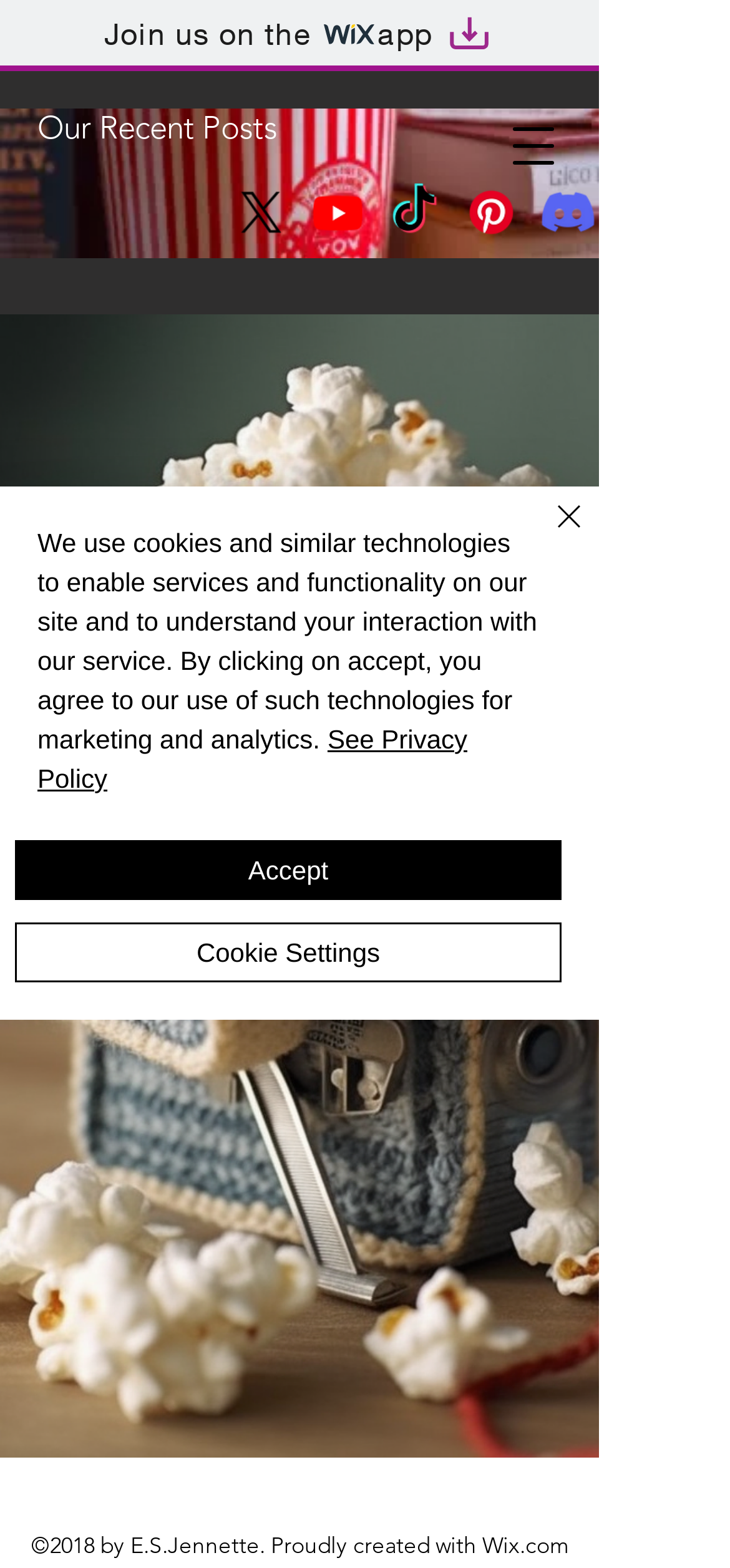Bounding box coordinates should be in the format (top-left x, top-left y, bottom-right x, bottom-right y) and all values should be floating point numbers between 0 and 1. Determine the bounding box coordinate for the UI element described as: See Privacy Policy

[0.051, 0.462, 0.64, 0.506]